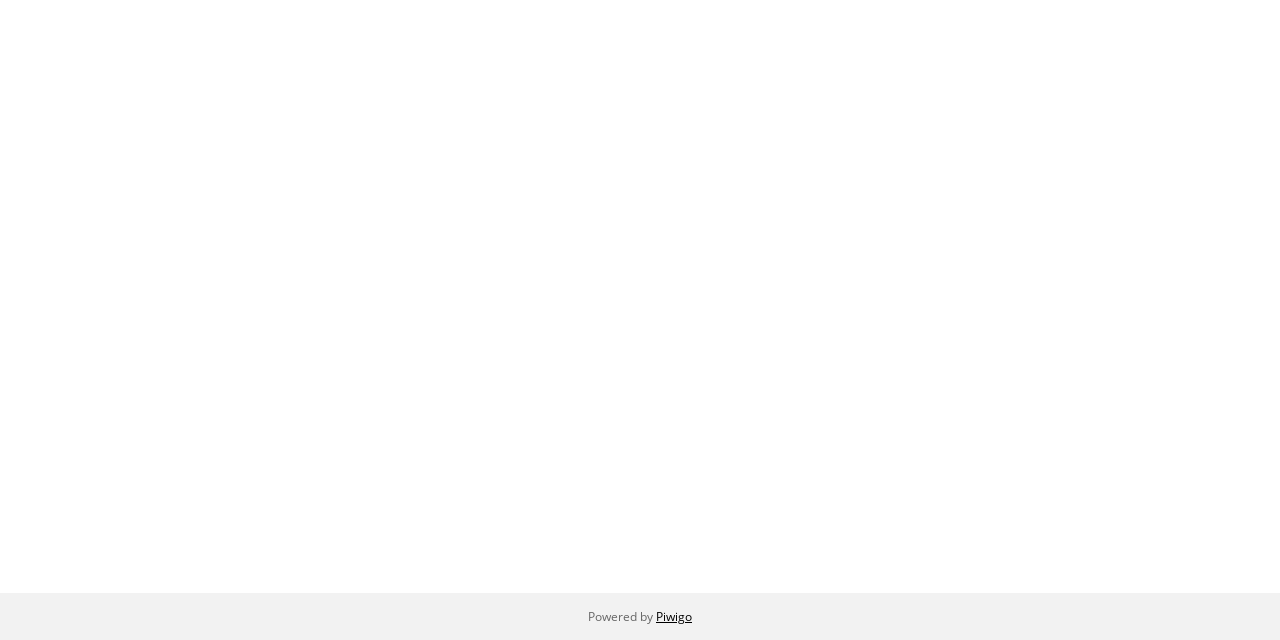Locate the bounding box coordinates of the UI element described by: "Piwigo". Provide the coordinates as four float numbers between 0 and 1, formatted as [left, top, right, bottom].

[0.512, 0.95, 0.541, 0.977]